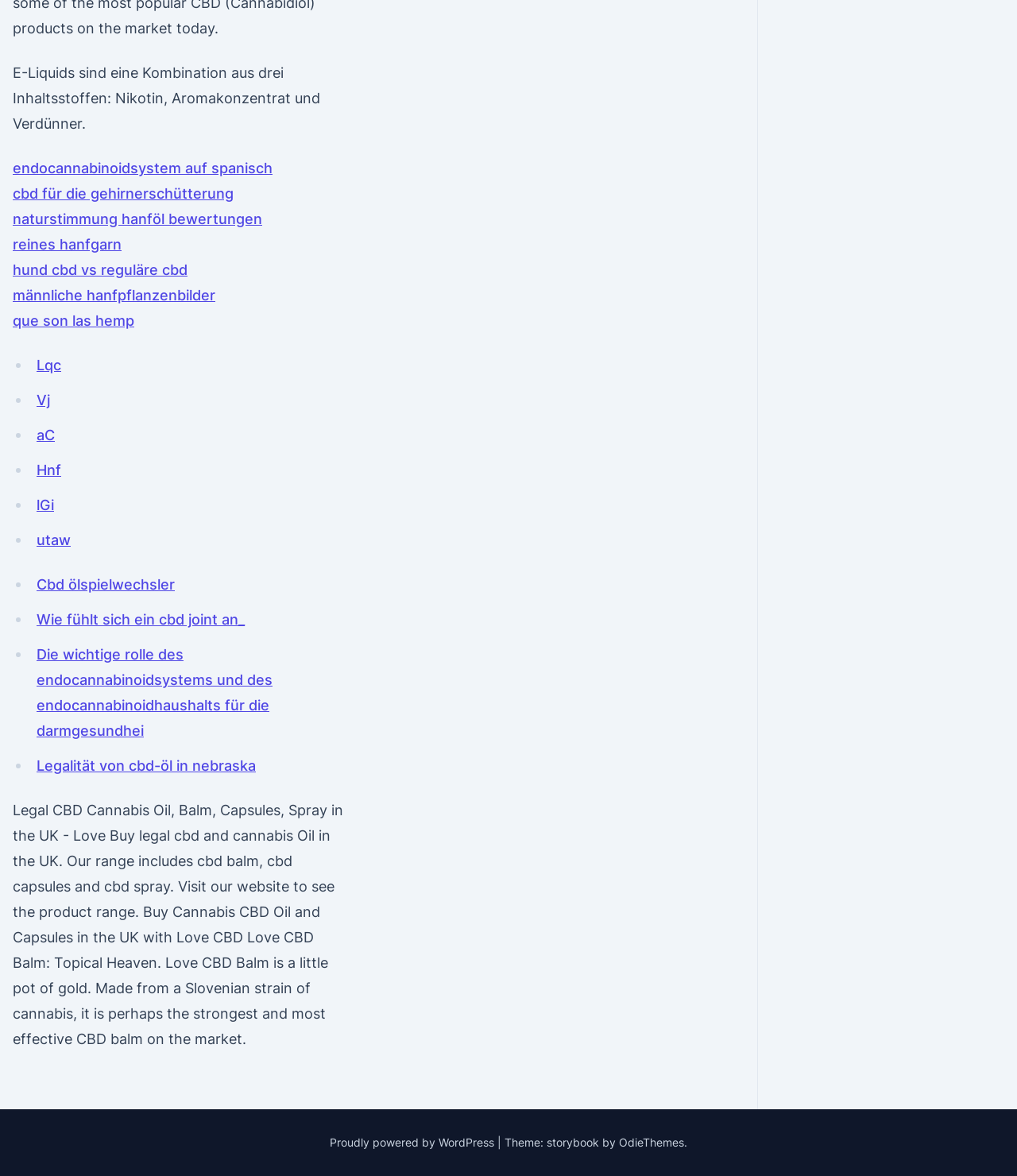Using the information in the image, give a comprehensive answer to the question: 
What is the language of the text 'endocannabinoidsystem auf spanisch'?

The link element with ID 102 contains the text 'endocannabinoidsystem auf spanisch', which implies that the language of the text is Spanish, as 'auf spanisch' means 'in Spanish'.